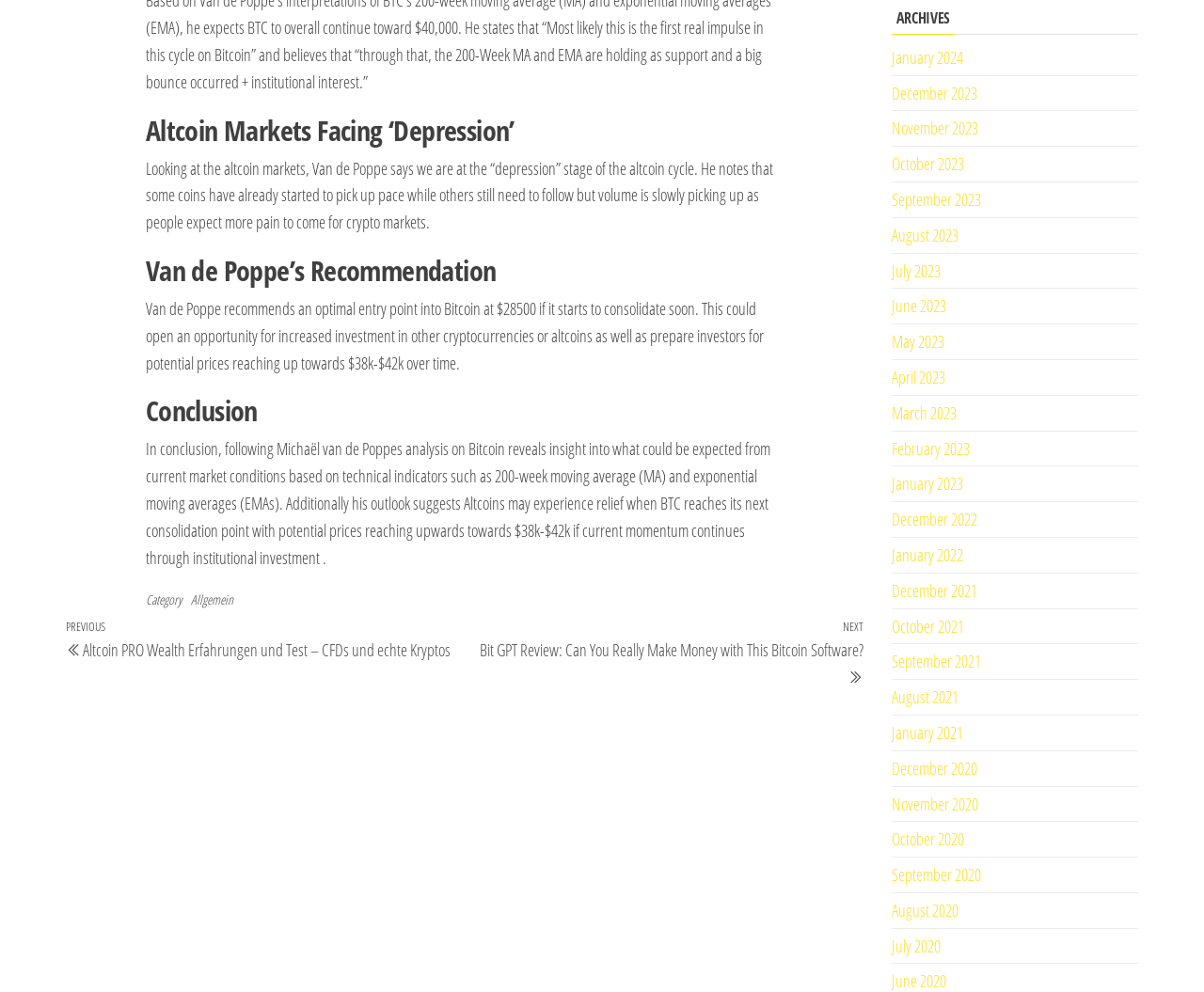Locate the bounding box of the UI element with the following description: "Allgemein".

[0.158, 0.596, 0.194, 0.614]